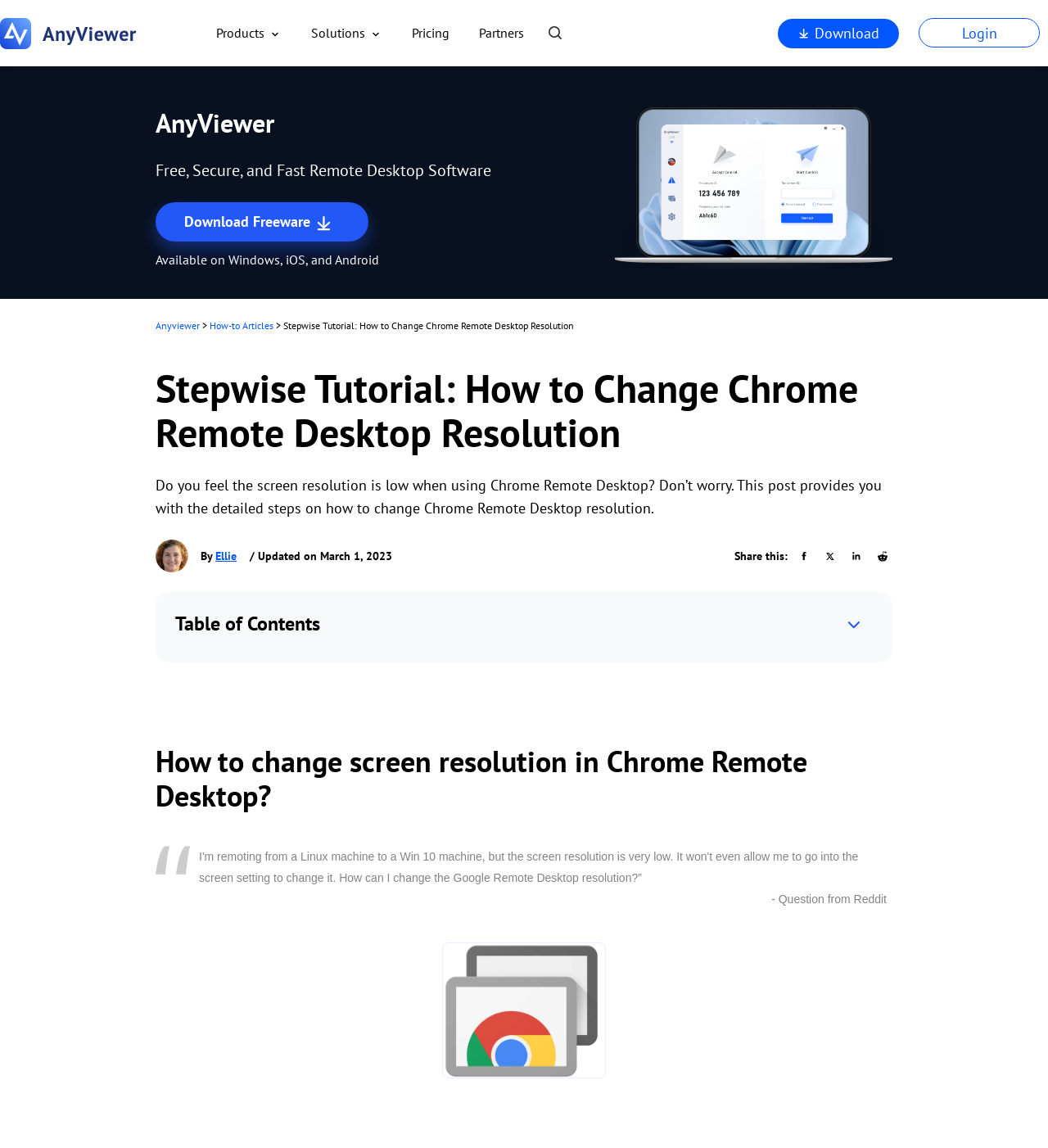Give a full account of the webpage's elements and their arrangement.

This webpage is a tutorial on how to change the screen resolution in Chrome Remote Desktop. At the top, there are several links to different sections of the website, including "Products", "Solutions", "Pricing", "Partners", "Search", "Download", and "Login". Below these links, there is a description list with four items, each containing a link and a brief description of a remote desktop solution. 

To the right of this list, there is a section with the title "AnyViewer" and a tagline "Free, Secure, and Fast Remote Desktop Software". Below this, there are links to download the software and a brief description of its features. 

The main content of the webpage is a step-by-step tutorial on how to change the screen resolution in Chrome Remote Desktop. The tutorial is divided into sections, each with a heading and a brief description. There is also an image of a person named Ellie, who is the author of the tutorial. 

At the bottom of the webpage, there are links to share the tutorial on social media platforms such as Facebook, Twitter, Instagram, and Reddit. There is also a table of contents and a section with a question from Reddit. Finally, there is a link to Chrome Remote Desktop with an accompanying image.